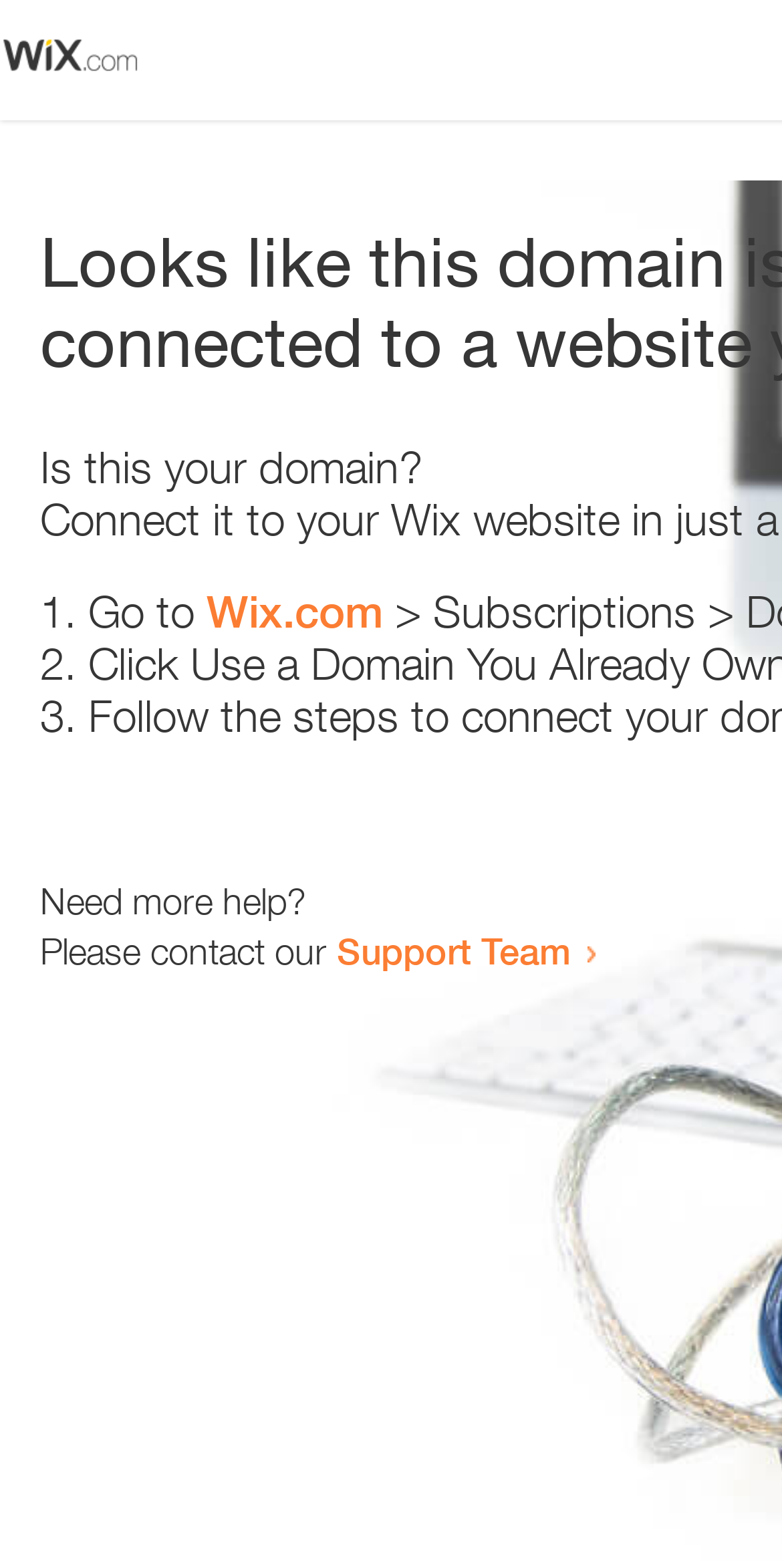Reply to the question with a brief word or phrase: What is the support team contact method?

Link